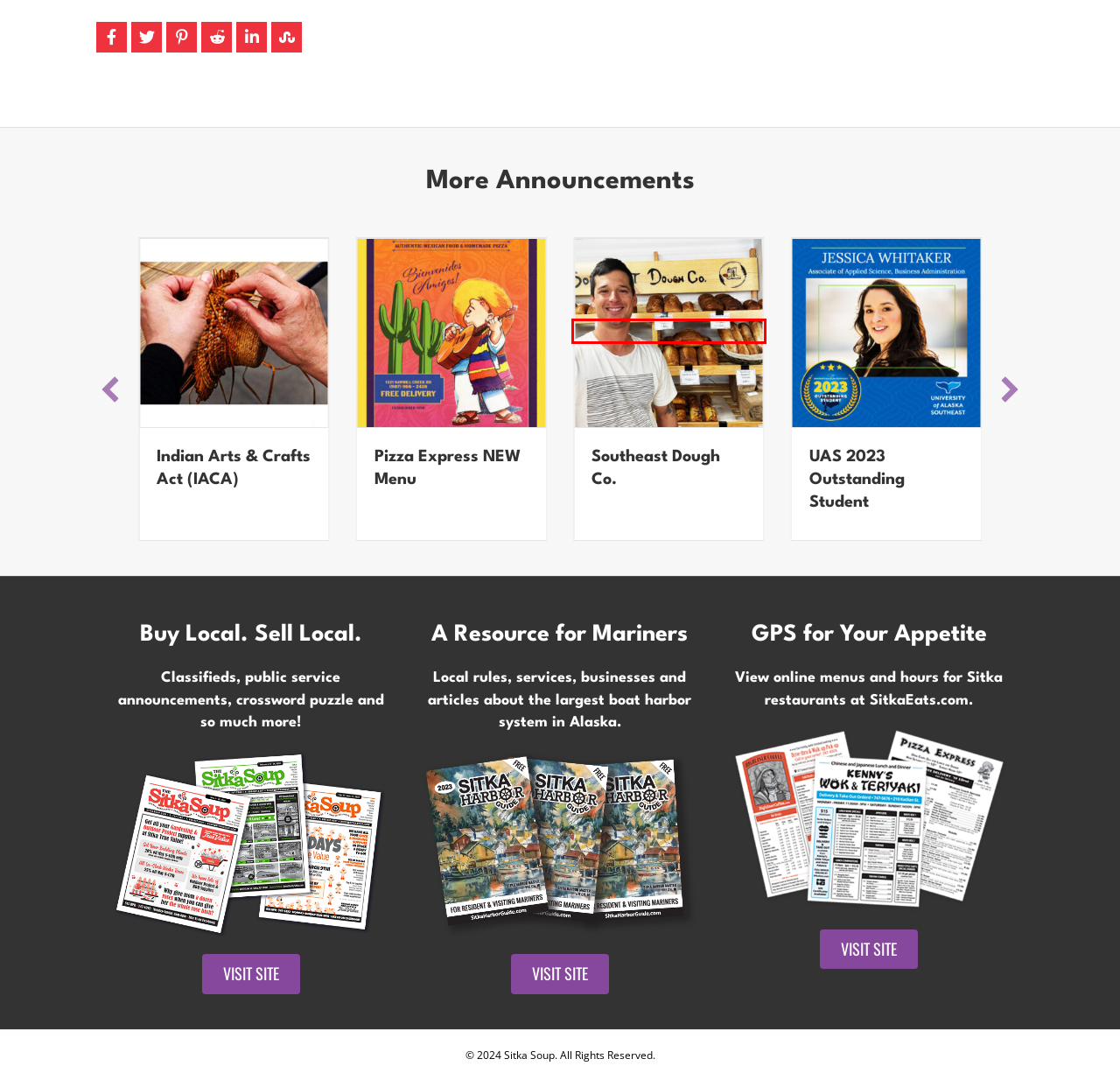You are provided a screenshot of a webpage featuring a red bounding box around a UI element. Choose the webpage description that most accurately represents the new webpage after clicking the element within the red bounding box. Here are the candidates:
A. Features - Sitka Arts
B. SITKA EATS – GPS for your appetite
C. Announcement: AMHS Winter Ferry Schedule
D. Announcement: Humpback Whale Re-Articulation Project
E. Announcement: Celebration 2024 Design Winner
F. Announcement: Spotlight on Devil's Club - S'axt
G. Announcement: Ecology PhD Returns to Outer Coast
H. Announcement: "Many Things Under a Rock"

E